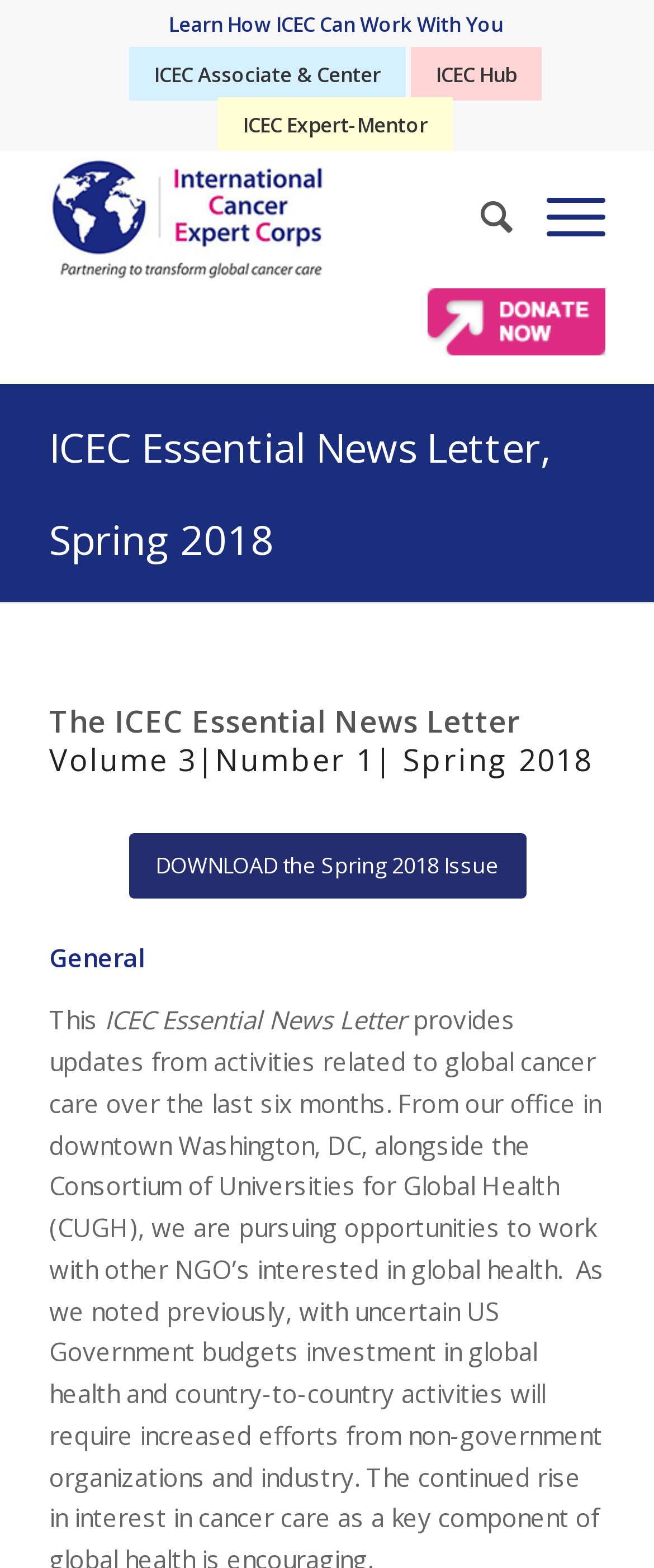Find the bounding box coordinates of the clickable region needed to perform the following instruction: "Learn about ICEC's partnership". The coordinates should be provided as four float numbers between 0 and 1, i.e., [left, top, right, bottom].

[0.258, 0.006, 0.768, 0.025]